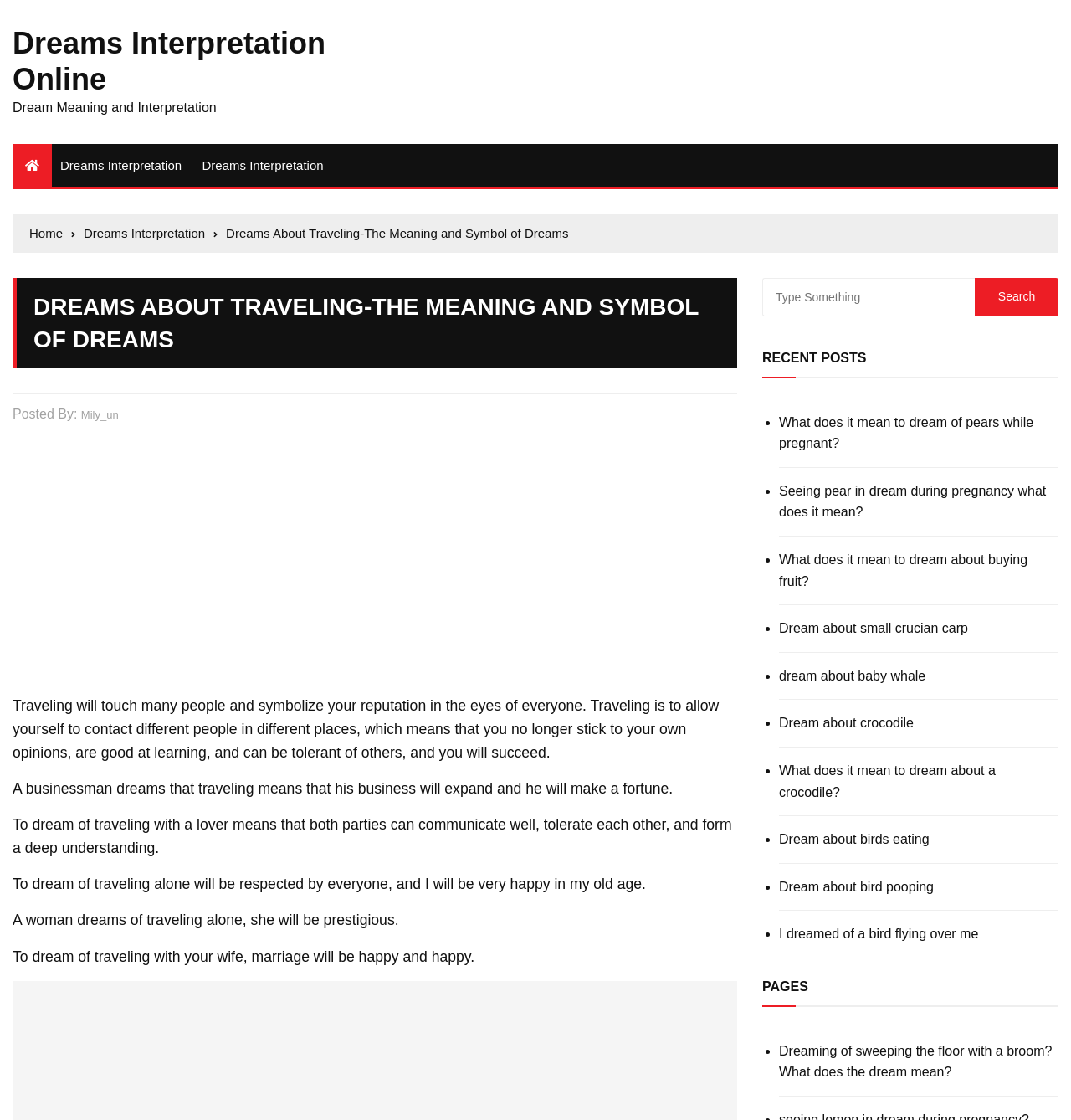Please find the bounding box coordinates in the format (top-left x, top-left y, bottom-right x, bottom-right y) for the given element description. Ensure the coordinates are floating point numbers between 0 and 1. Description: Dream about small crucian carp

[0.727, 0.552, 0.988, 0.571]